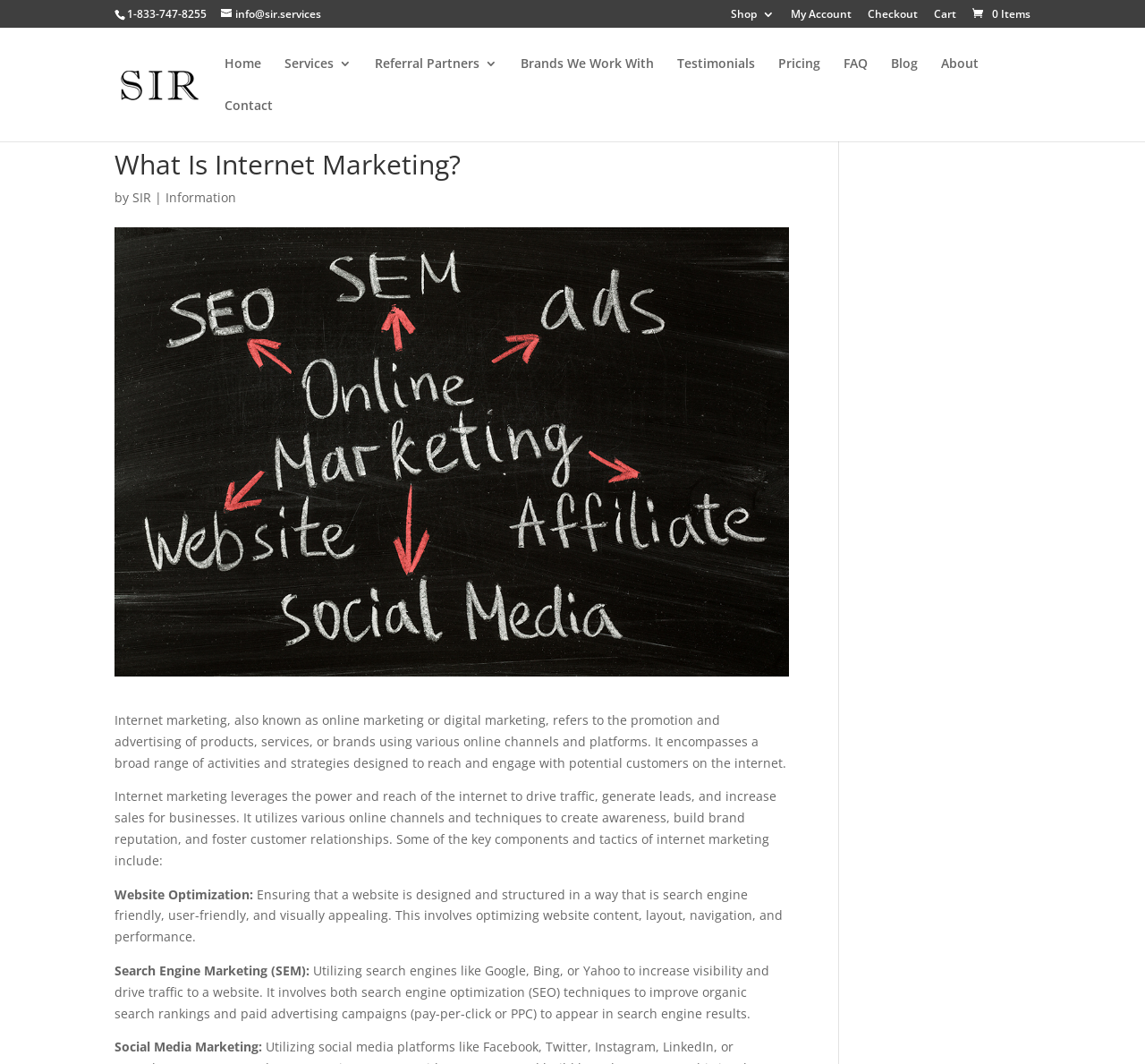Please answer the following question using a single word or phrase: 
What is website optimization?

ensuring website is search engine friendly